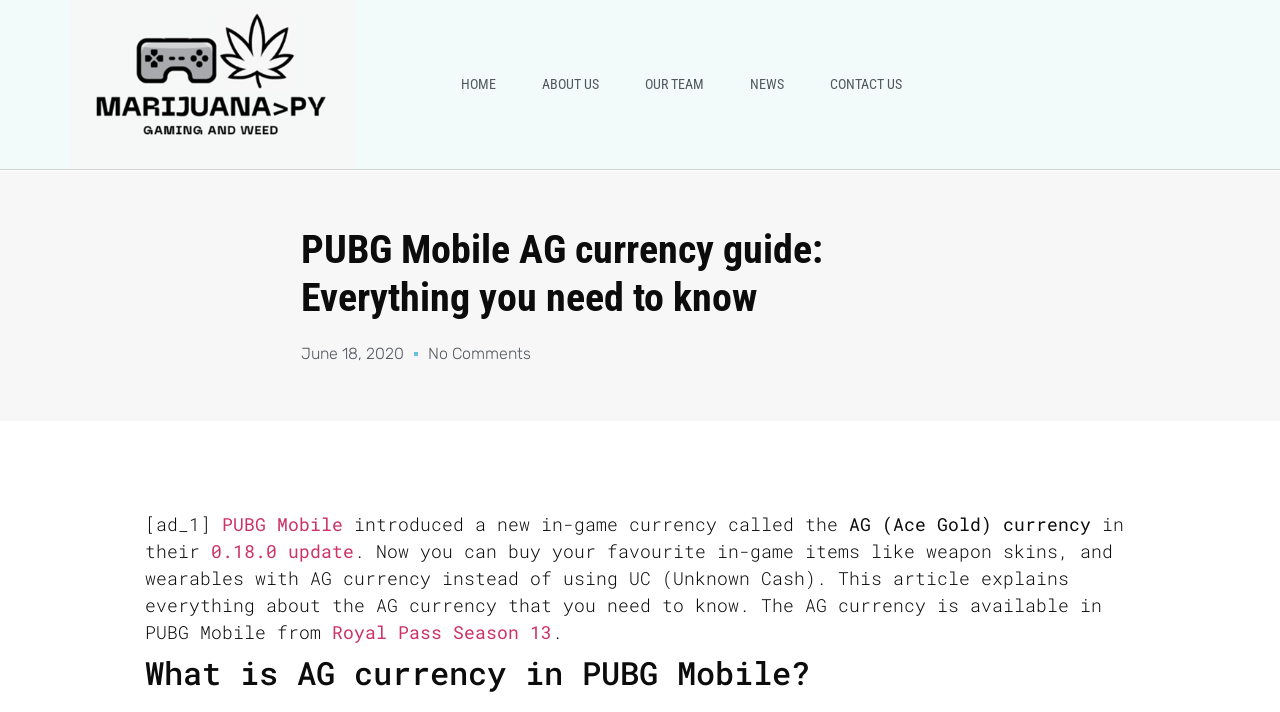What is the logo image on the top left corner? Observe the screenshot and provide a one-word or short phrase answer.

Marijuana PY logo